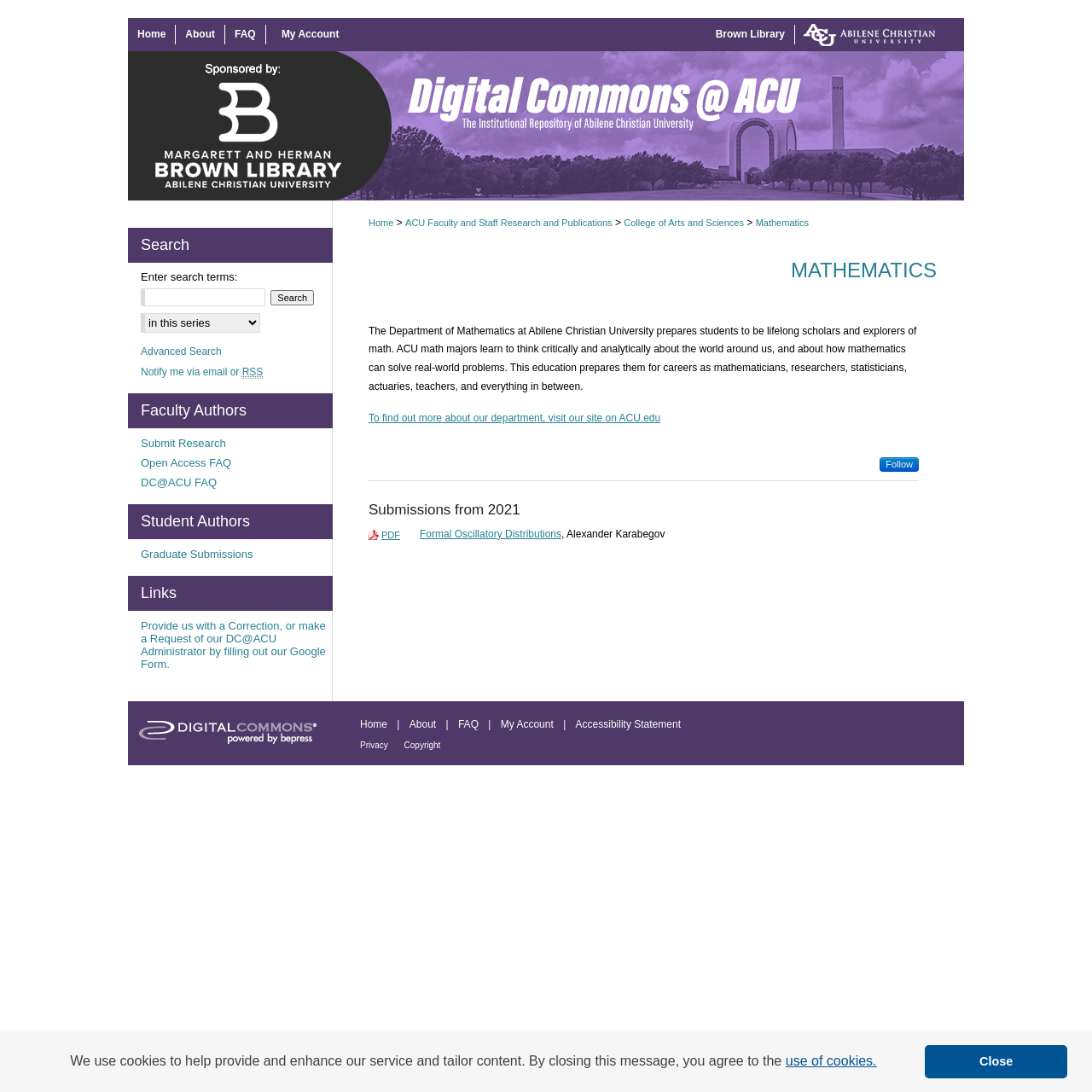What is the topic of the submission 'Formal Oscillatory Distributions'?
Look at the image and answer the question with a single word or phrase.

Mathematics